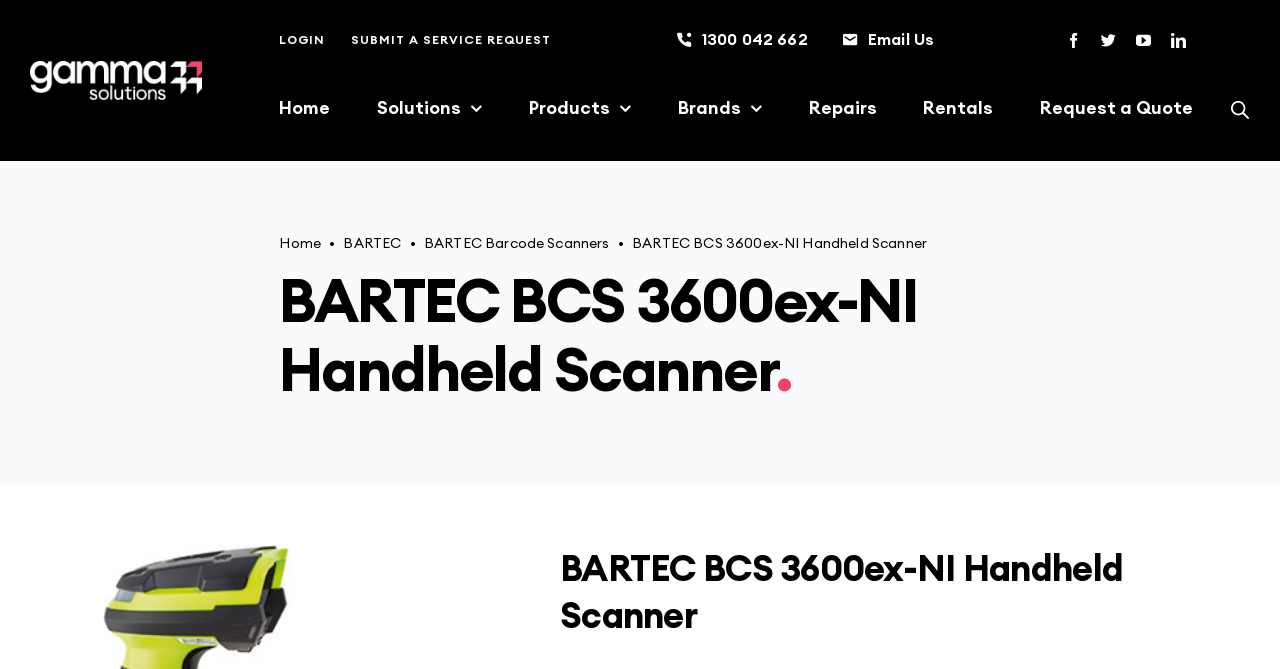What is the name of the handheld scanner?
Refer to the image and answer the question using a single word or phrase.

BCS 3600ex-NI